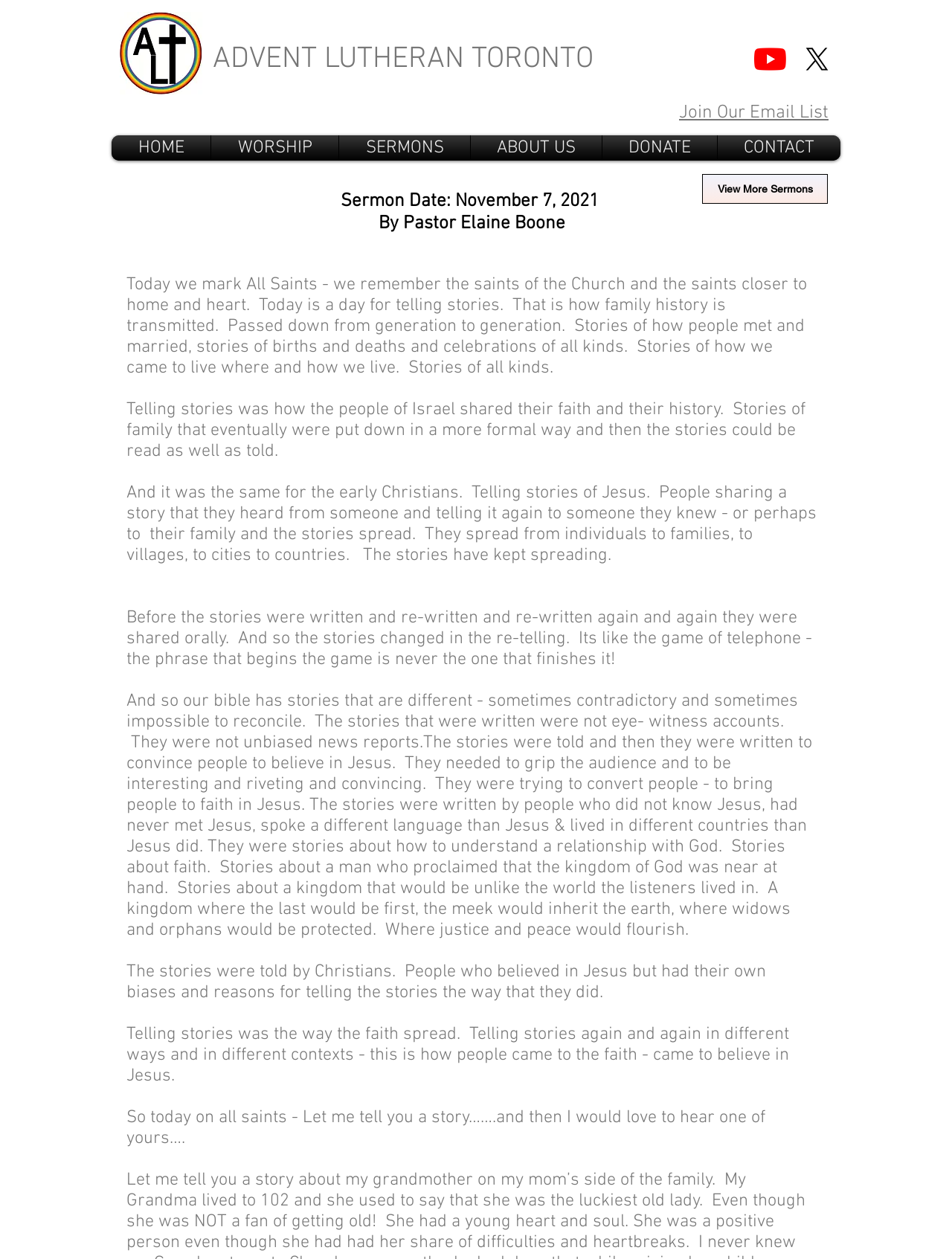What is the day being marked in the sermon?
Using the image, give a concise answer in the form of a single word or short phrase.

All Saints